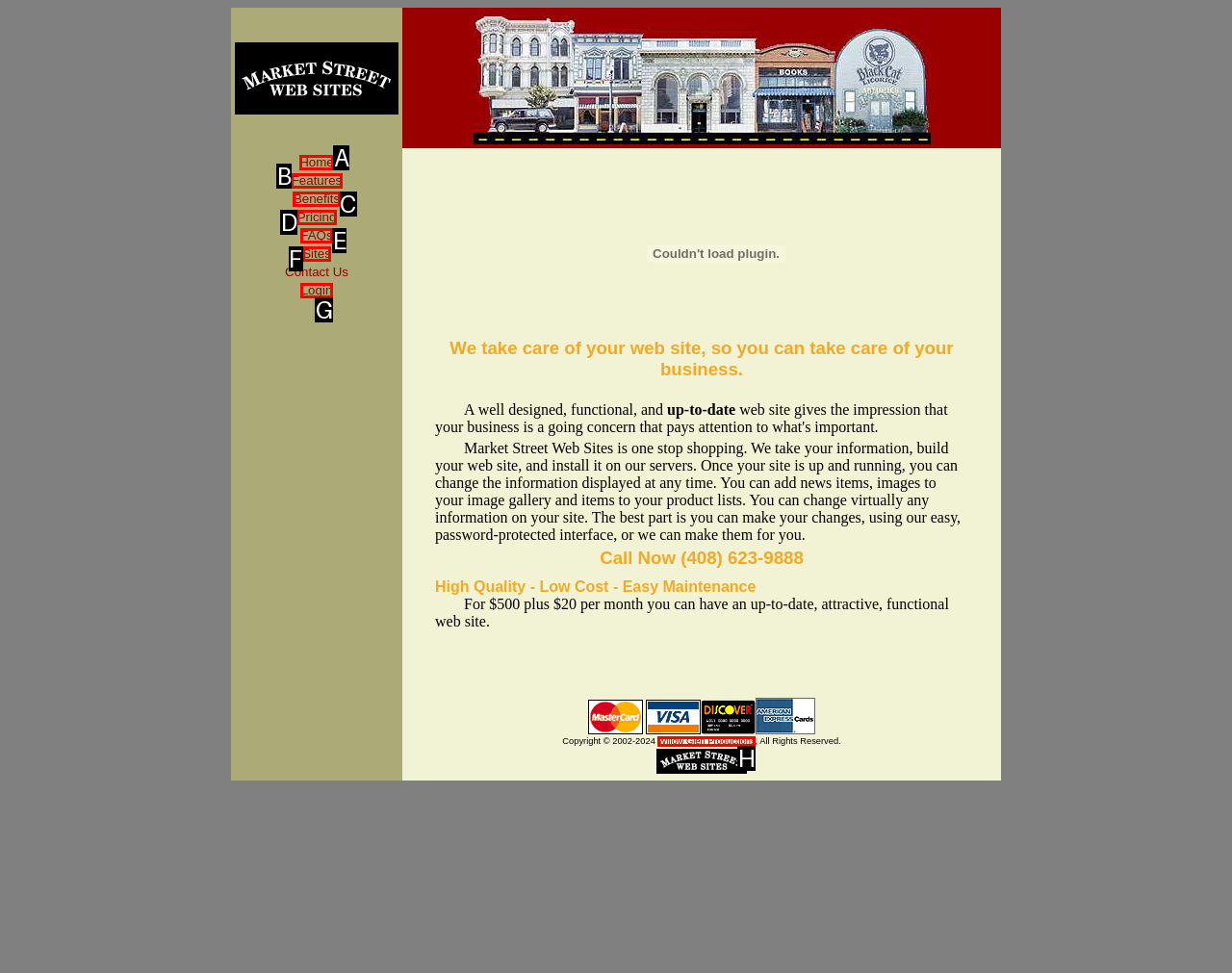Which option should I select to accomplish the task: Click the Login link? Respond with the corresponding letter from the given choices.

G